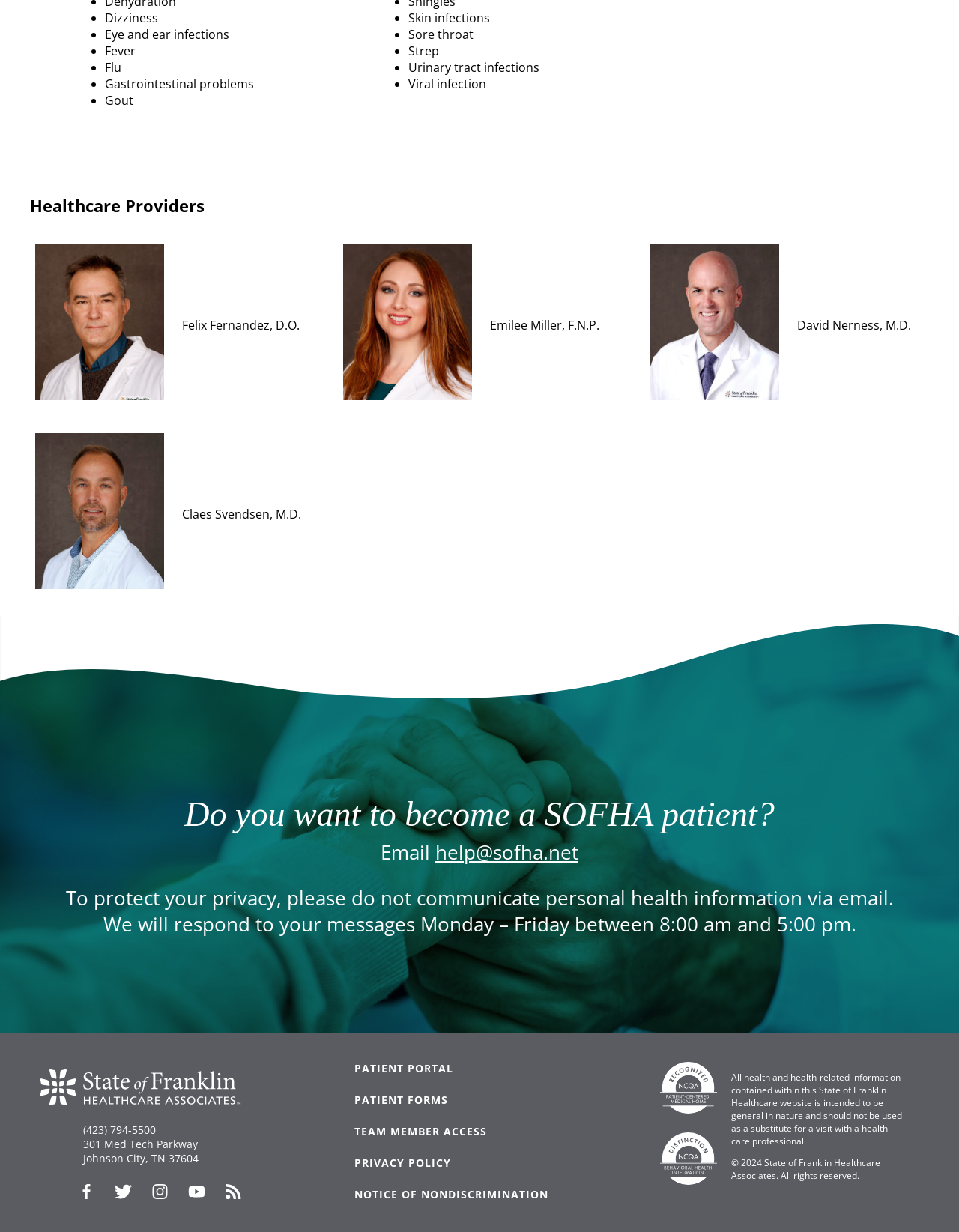Find the bounding box coordinates for the UI element that matches this description: "Learn more".

None